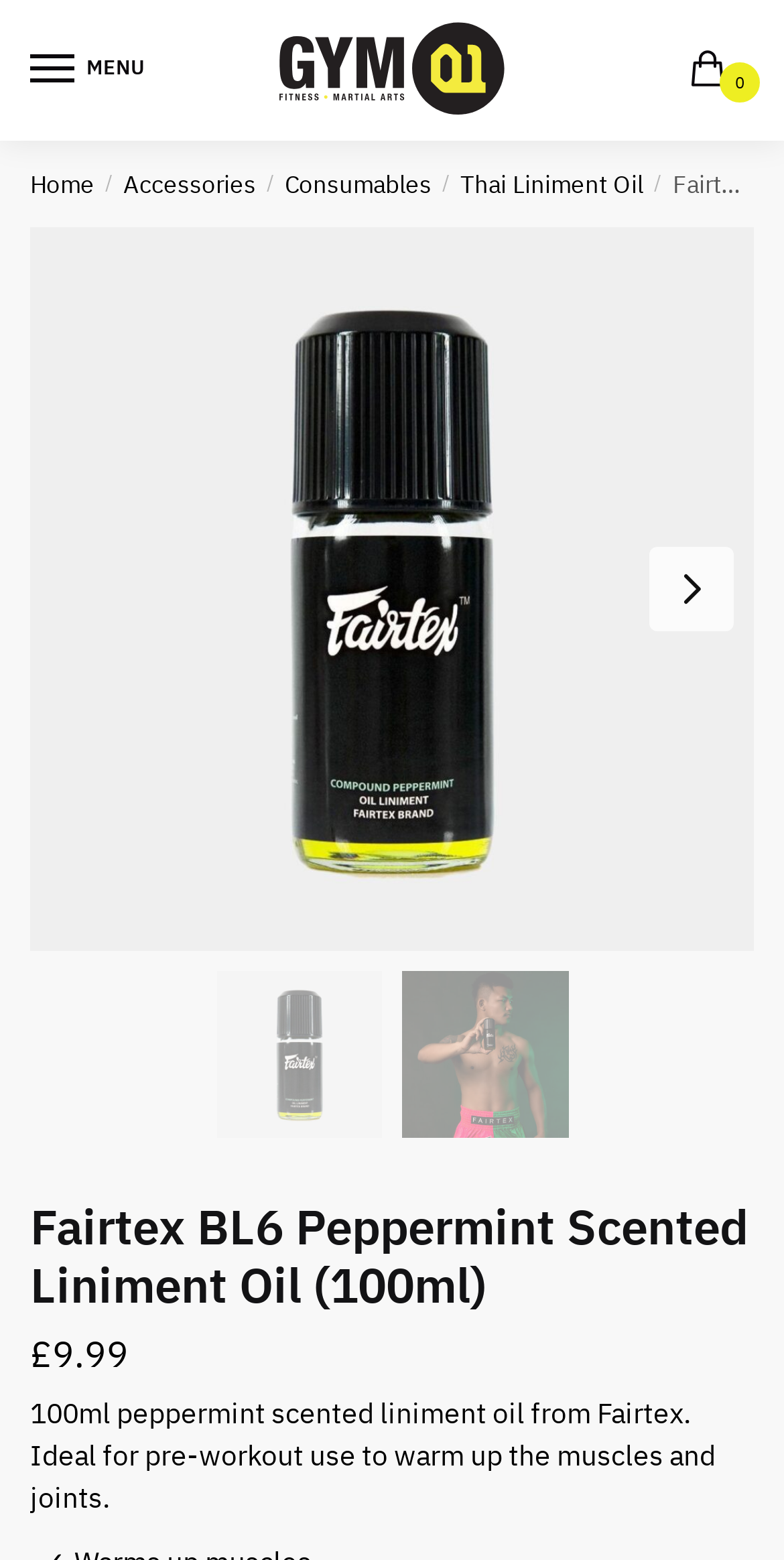Please give a succinct answer to the question in one word or phrase:
How much does the product cost?

£9.99